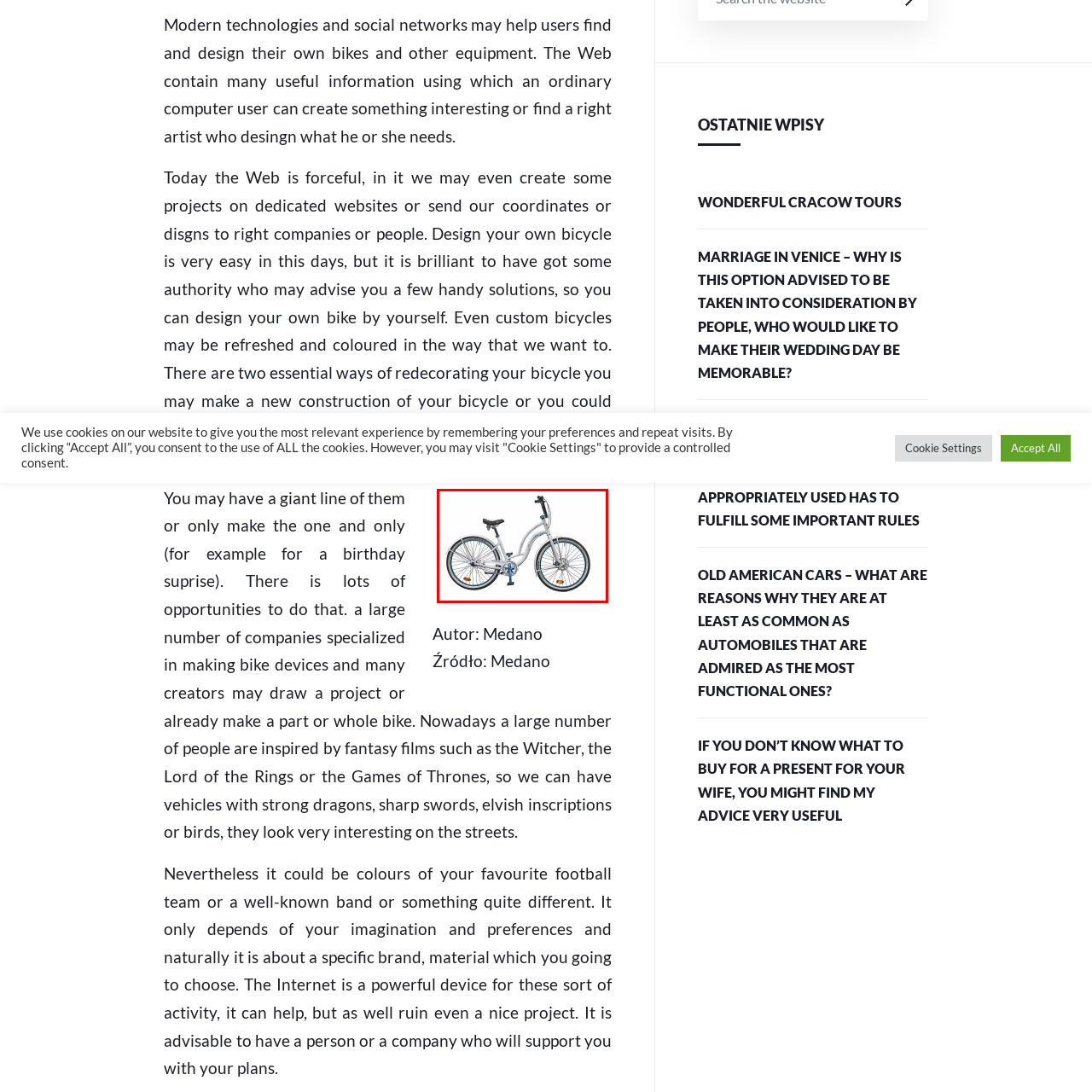What is the benefit of the lower step-through frame?
Check the image inside the red bounding box and provide your answer in a single word or short phrase.

Easy mounting and dismounting